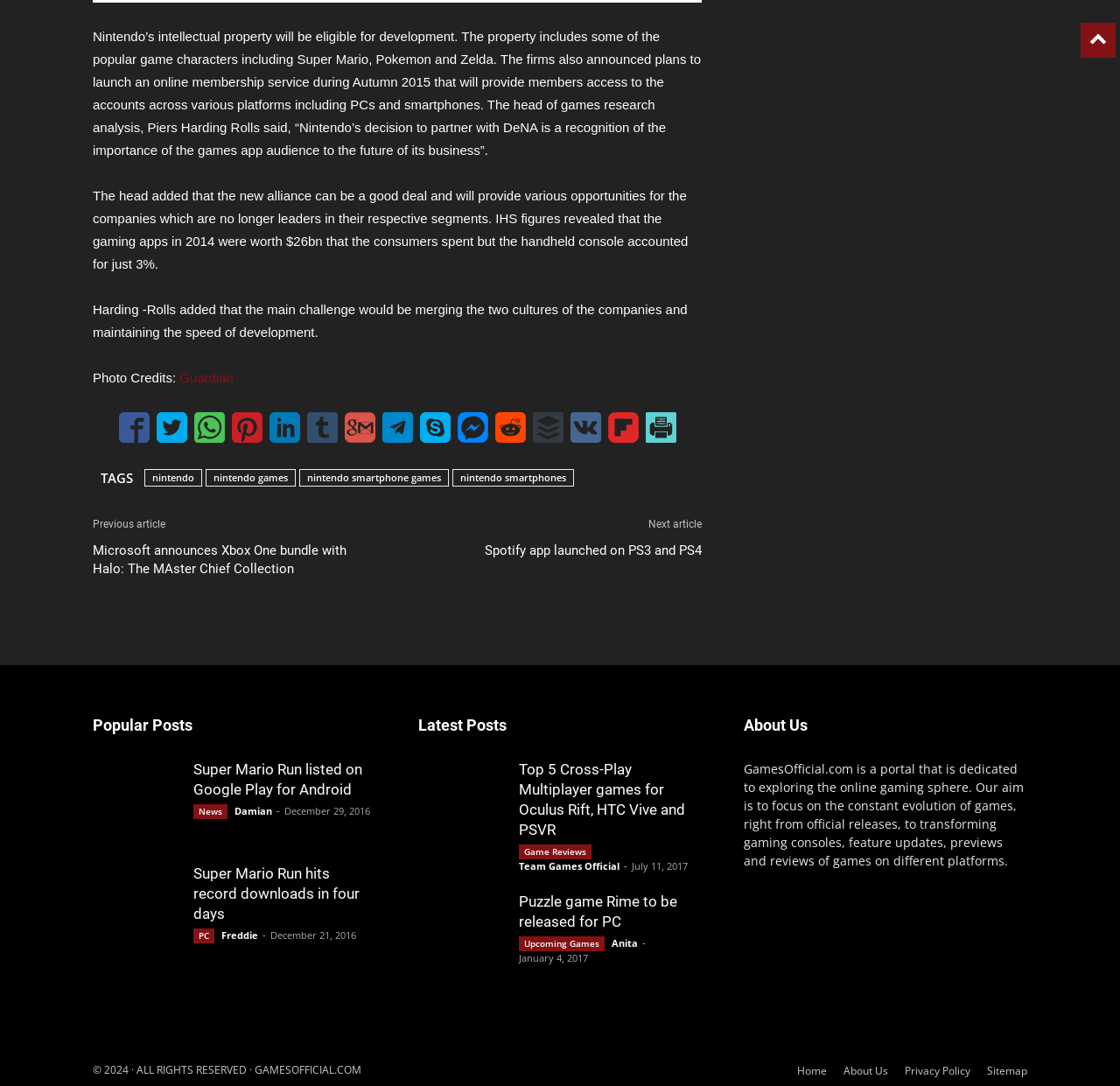Locate the bounding box coordinates of the UI element described by: "Sitemap". Provide the coordinates as four float numbers between 0 and 1, formatted as [left, top, right, bottom].

[0.881, 0.979, 0.917, 0.993]